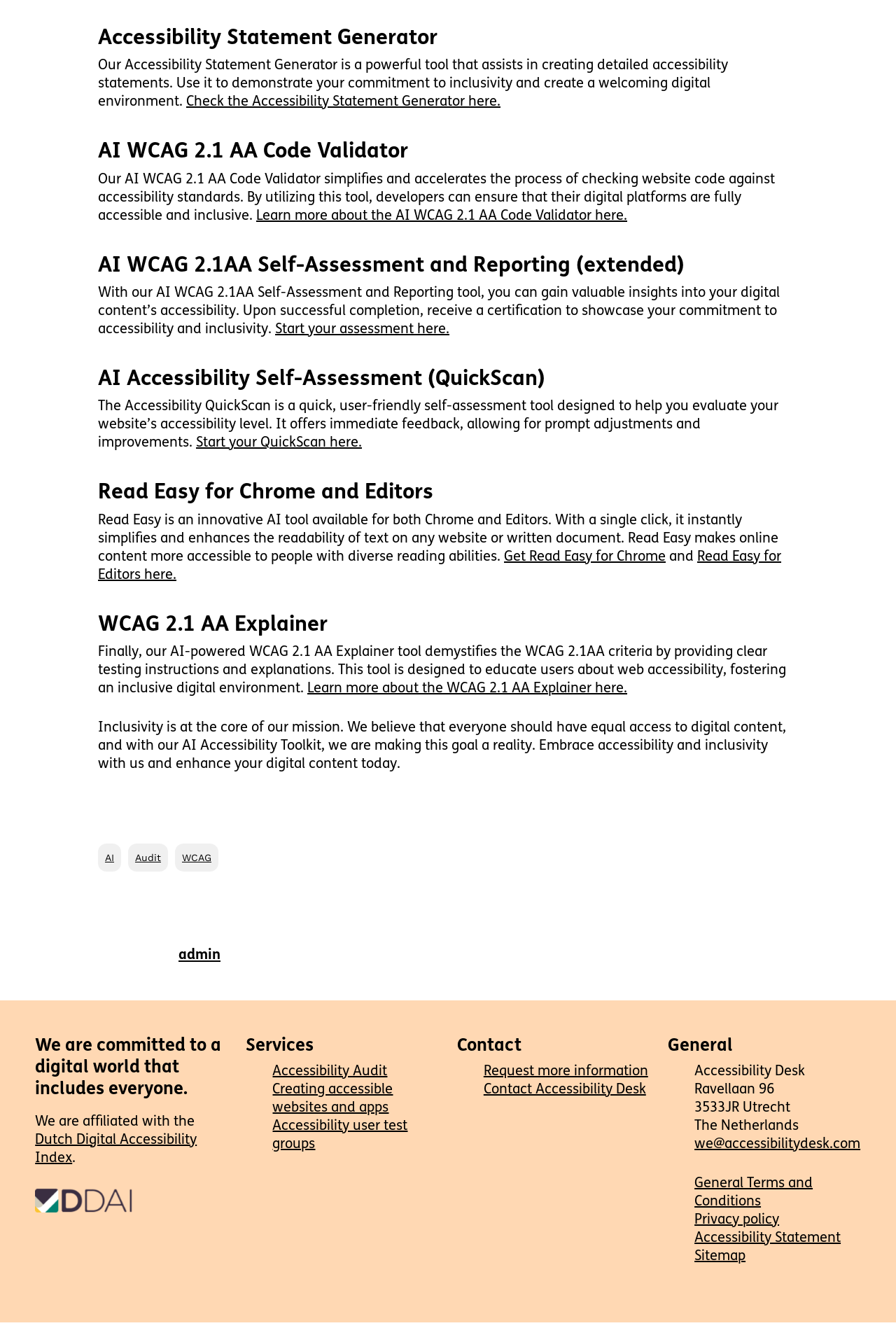Show the bounding box coordinates of the region that should be clicked to follow the instruction: "Learn more about the WCAG 2.1 AA Explainer here.."

[0.343, 0.514, 0.7, 0.524]